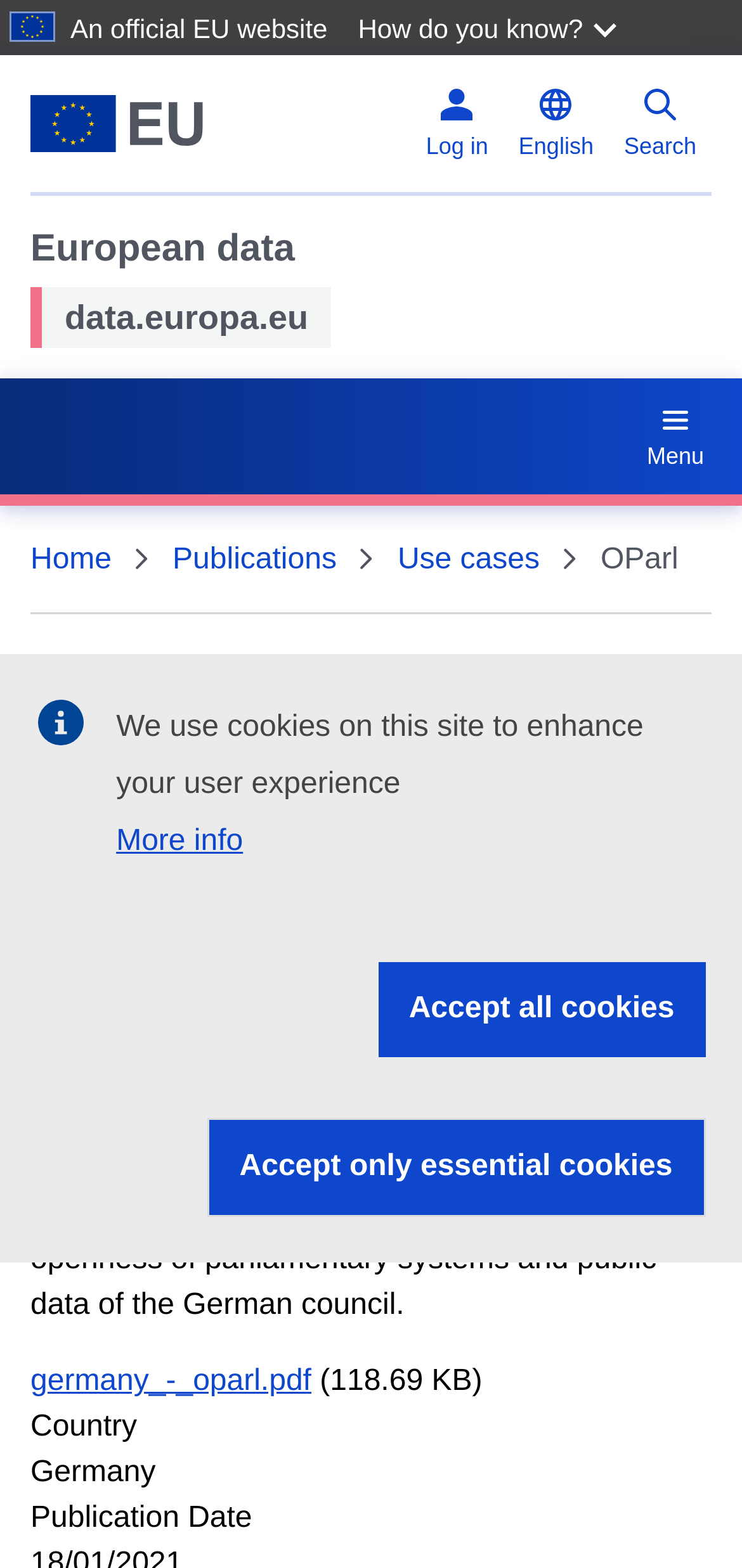Please locate the bounding box coordinates of the element that needs to be clicked to achieve the following instruction: "Change language". The coordinates should be four float numbers between 0 and 1, i.e., [left, top, right, bottom].

[0.678, 0.045, 0.82, 0.113]